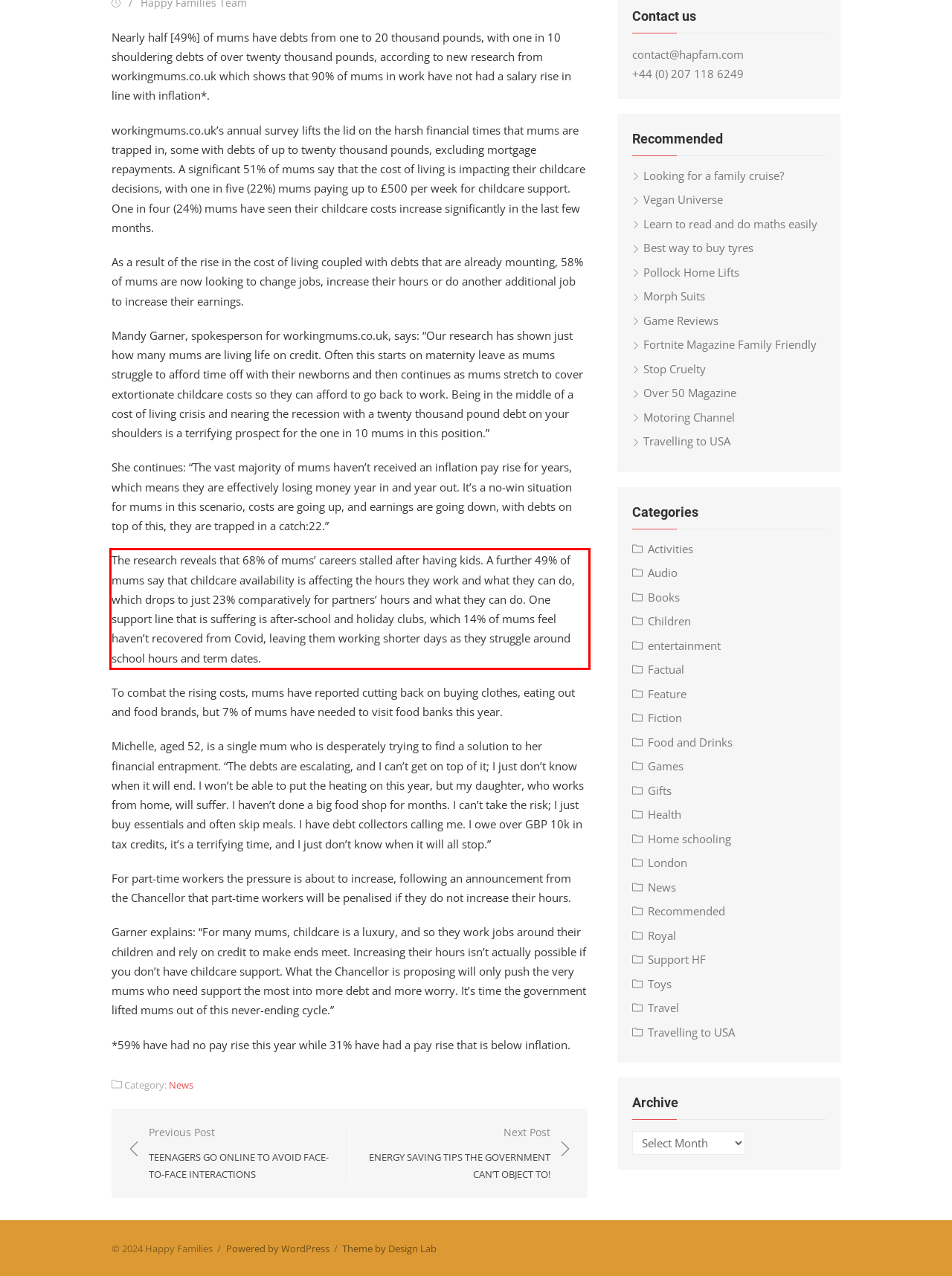Locate the red bounding box in the provided webpage screenshot and use OCR to determine the text content inside it.

The research reveals that 68% of mums’ careers stalled after having kids. A further 49% of mums say that childcare availability is affecting the hours they work and what they can do, which drops to just 23% comparatively for partners’ hours and what they can do. One support line that is suffering is after-school and holiday clubs, which 14% of mums feel haven’t recovered from Covid, leaving them working shorter days as they struggle around school hours and term dates.